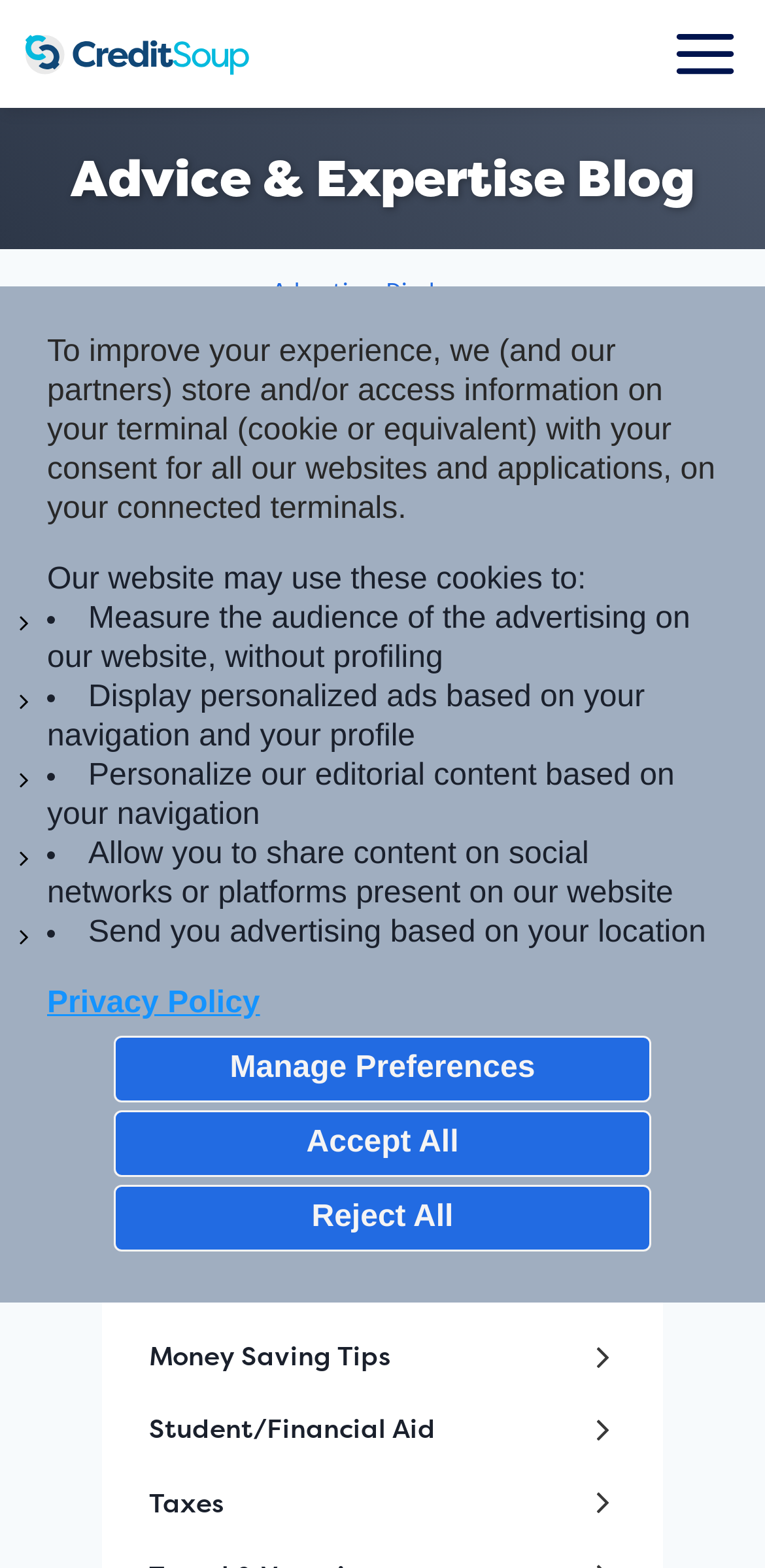Find the bounding box coordinates for the element that must be clicked to complete the instruction: "Share on Twitter". The coordinates should be four float numbers between 0 and 1, indicated as [left, top, right, bottom].

None